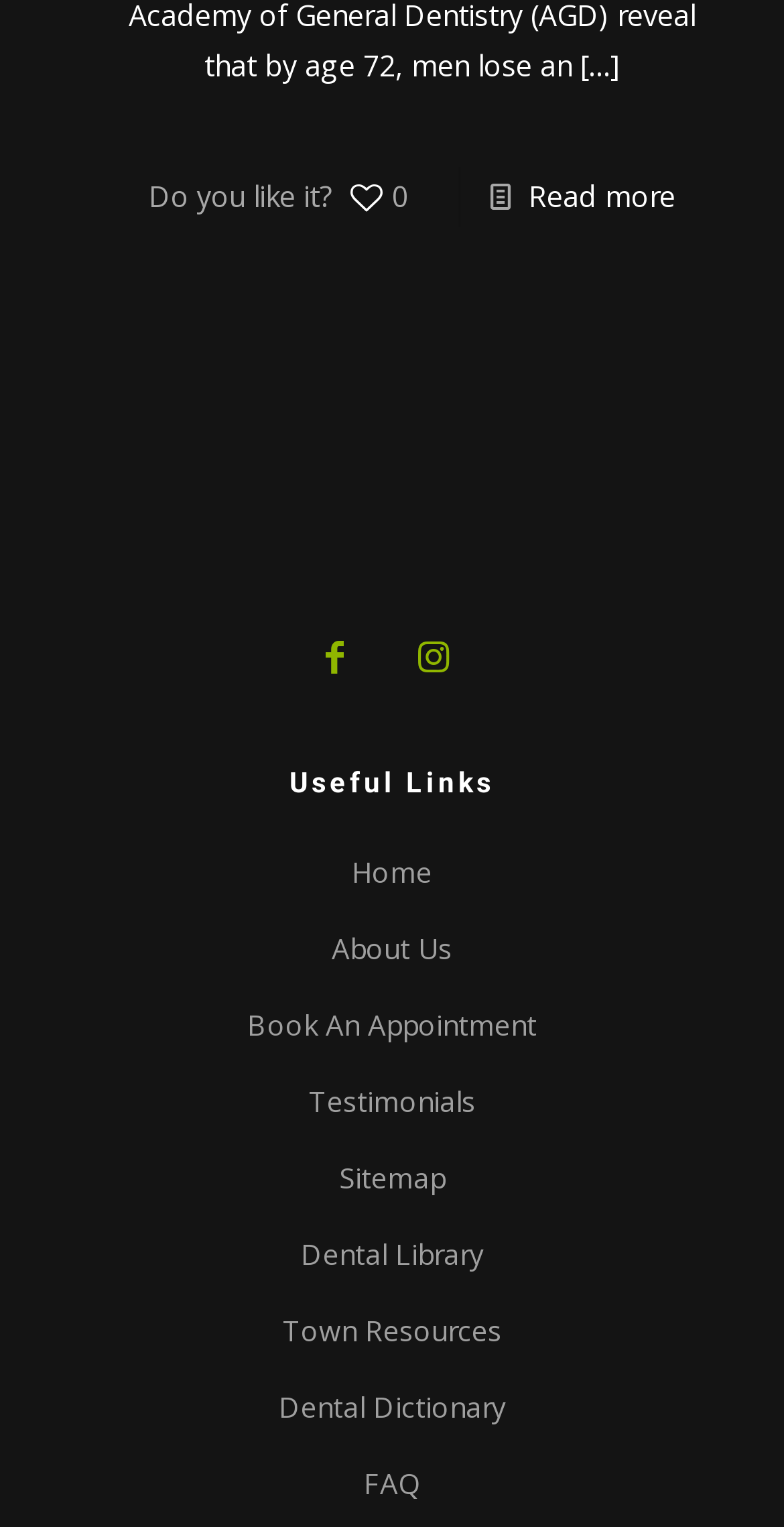Determine the bounding box coordinates of the region that needs to be clicked to achieve the task: "Search for something".

None